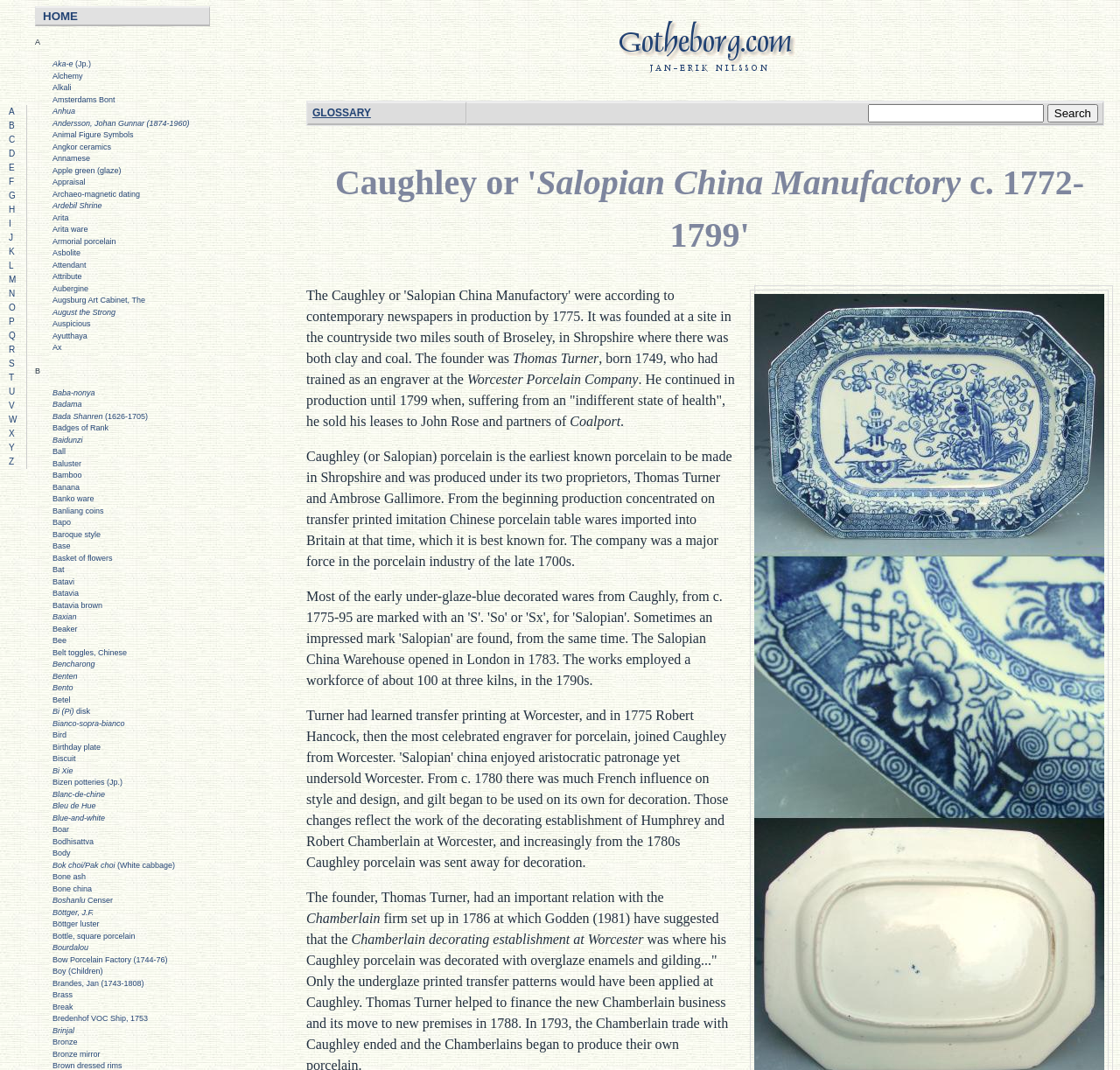What is the purpose of the search box on this webpage?
Look at the screenshot and respond with a single word or phrase.

To search terms